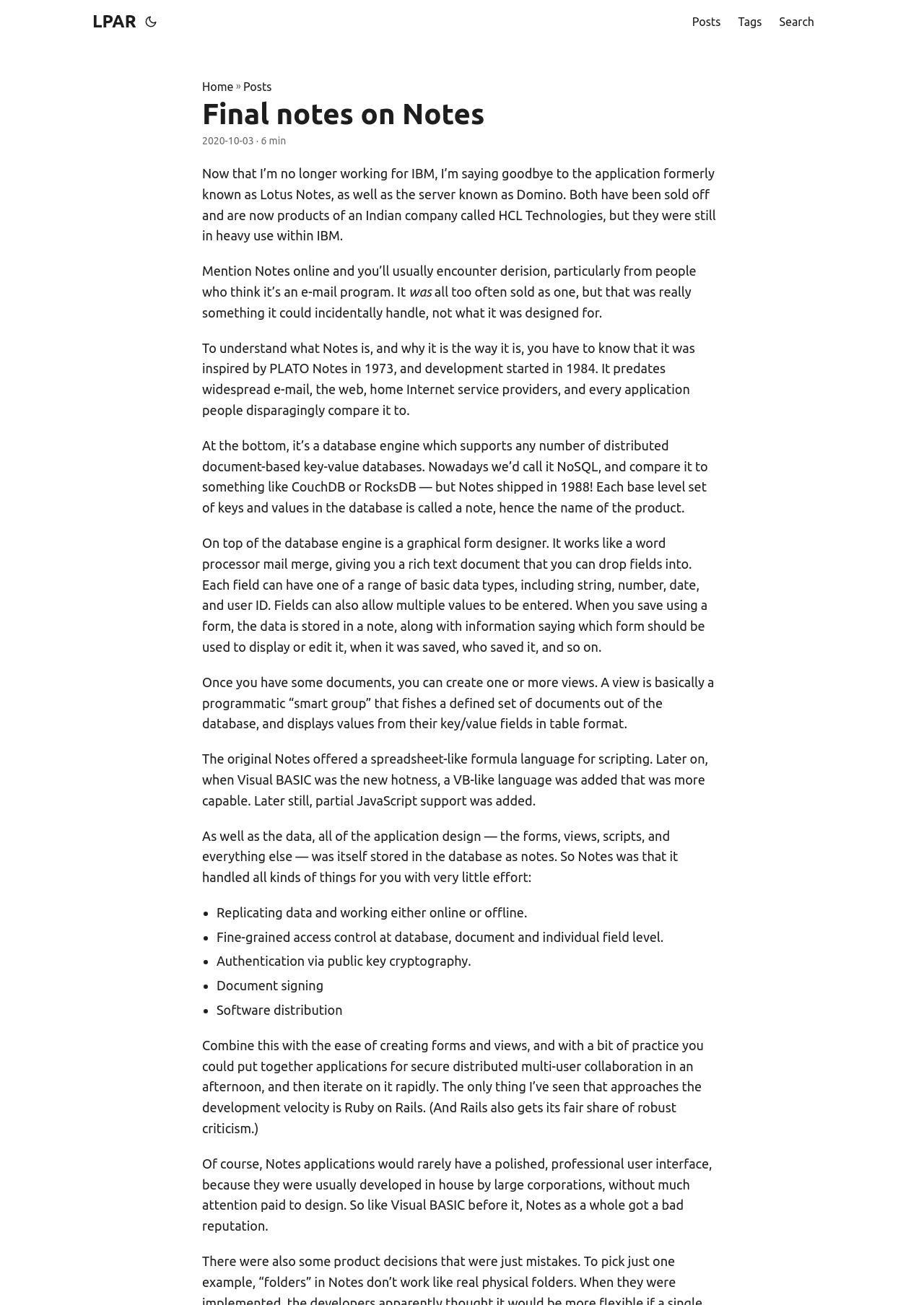Refer to the image and provide an in-depth answer to the question: 
What is the application being referred to in the webpage?

Based on the webpage content, the application being referred to is Lotus Notes, which is a database engine that supports distributed document-based key-value databases.